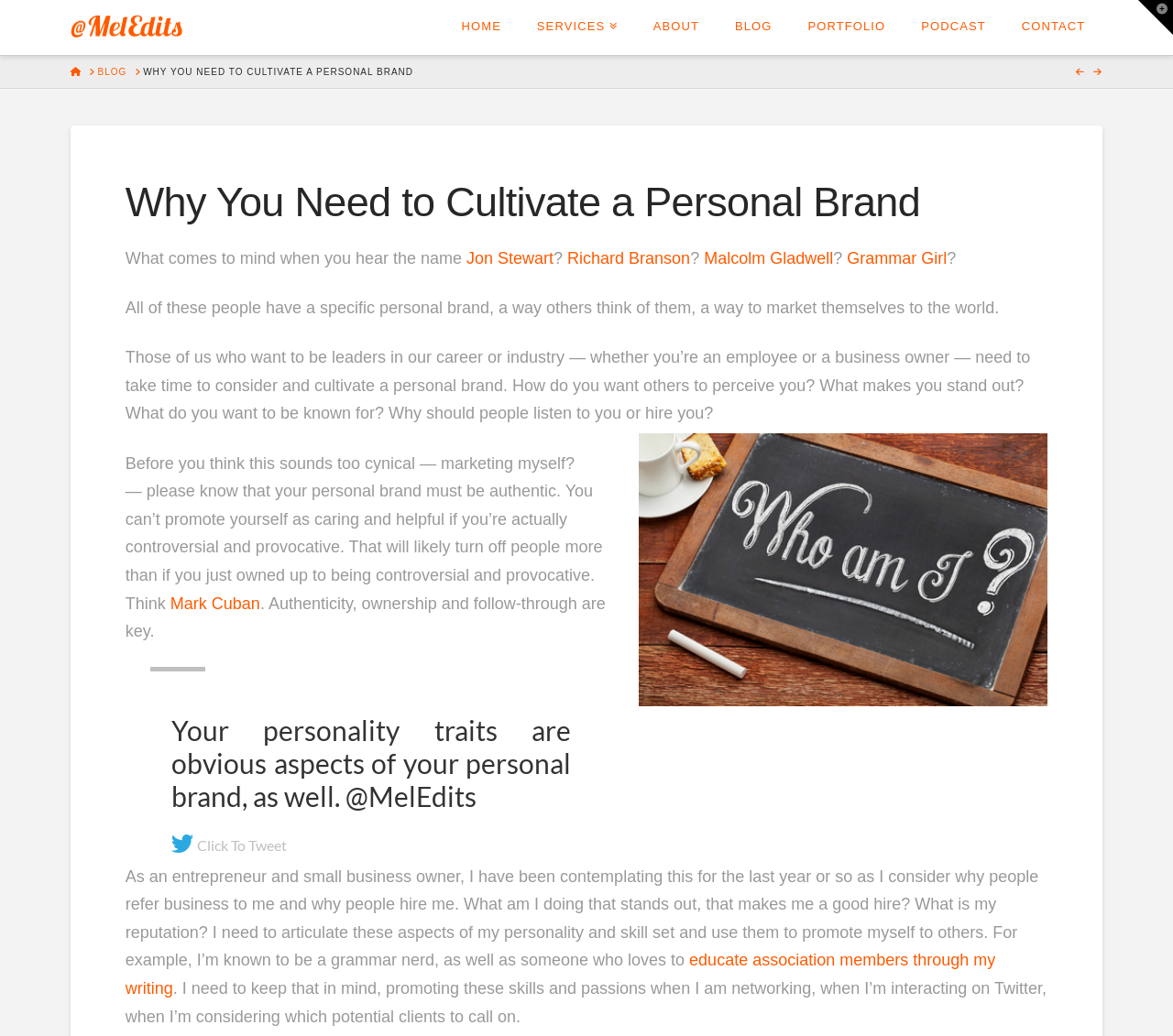Specify the bounding box coordinates of the area to click in order to follow the given instruction: "Click the BLOG link."

[0.611, 0.0, 0.673, 0.053]